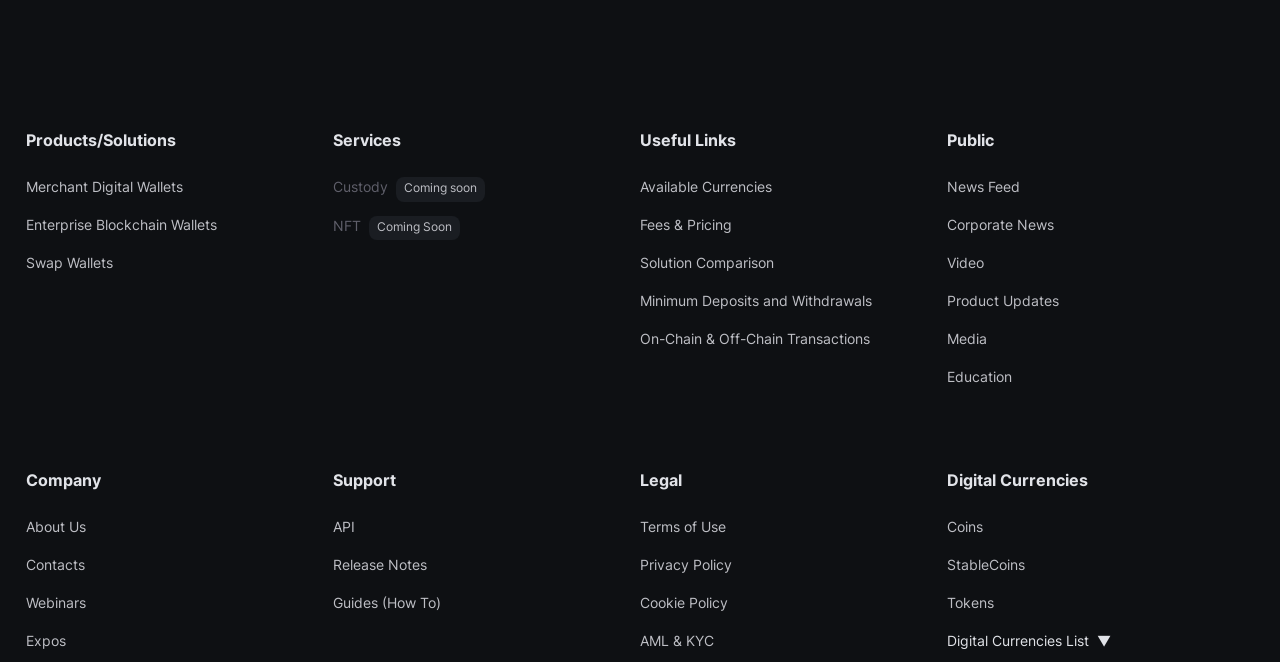Please find the bounding box coordinates of the element that needs to be clicked to perform the following instruction: "Check Terms of Use". The bounding box coordinates should be four float numbers between 0 and 1, represented as [left, top, right, bottom].

[0.5, 0.78, 0.567, 0.813]